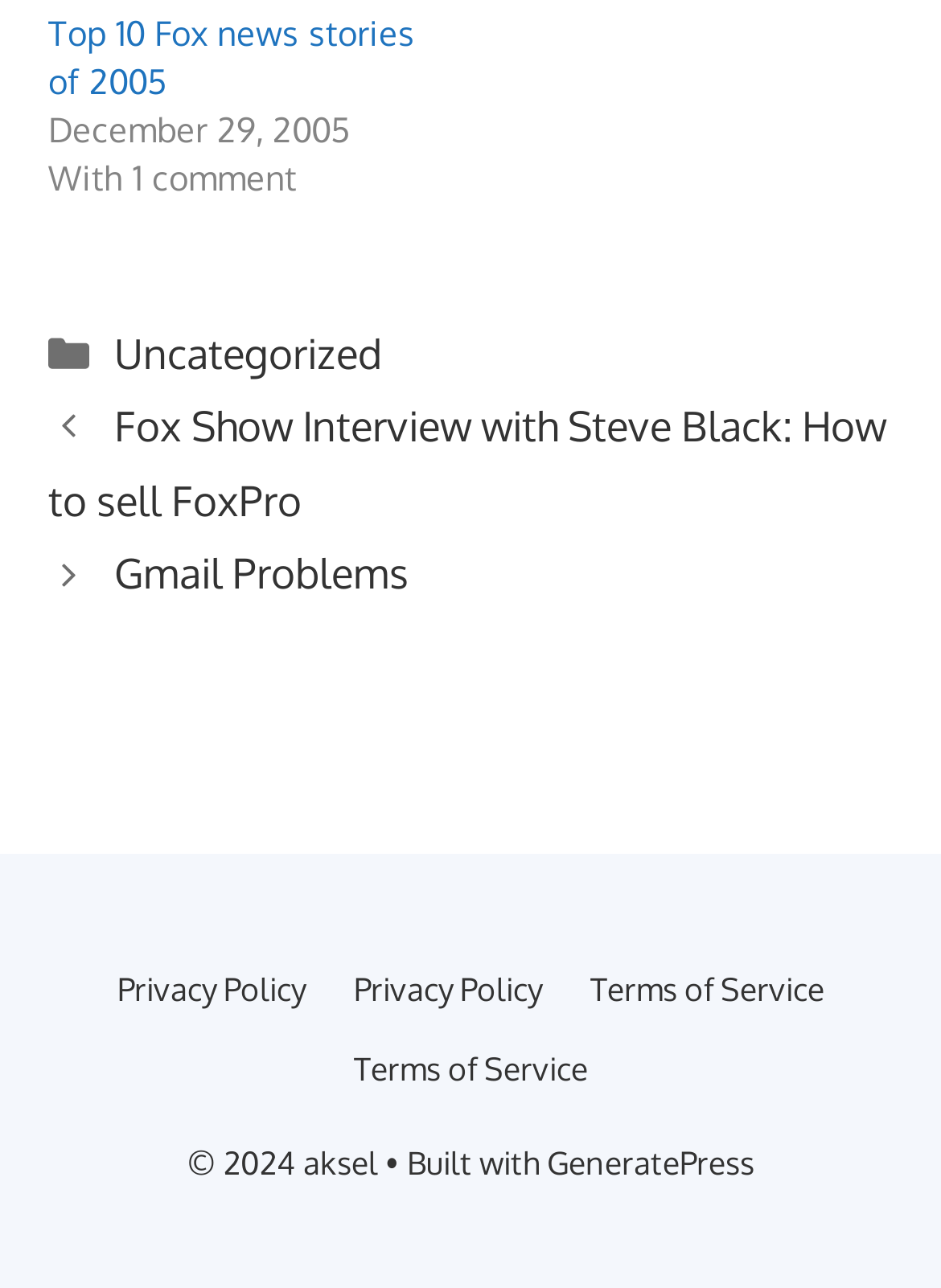What is the date of the post?
Using the image as a reference, answer with just one word or a short phrase.

December 29, 2005